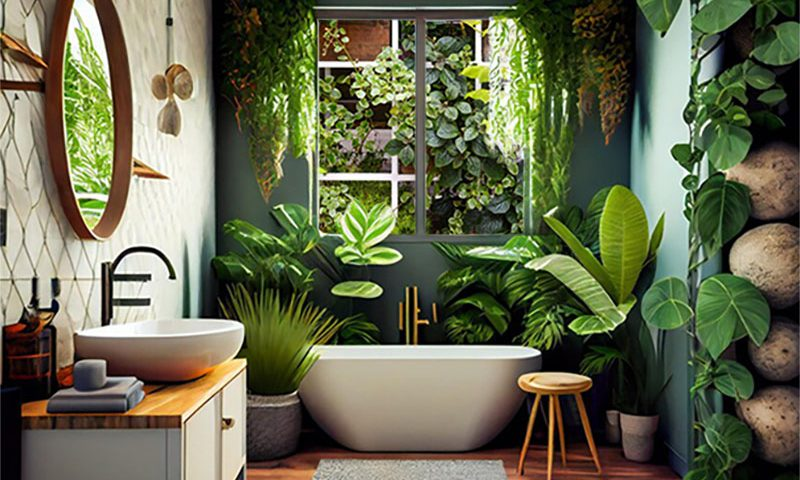Describe the image with as much detail as possible.

This striking image showcases a beautifully designed bathroom that seamlessly integrates nature into its aesthetic. The room features a modern freestanding bathtub positioned elegantly on a warm wooden floor, surrounded by lush greenery that adds a refreshing touch. A large window framed by vibrant plants allows natural light to flood the space, creating a tranquil atmosphere. The walls are adorned with a subtle, earthy color, enhancing the organic feel of the setting. In the corner, minimalist decor elements, such as a round mirror and wooden shelving, complement the overall design, reinforcing the theme of eco-friendliness. This scene exemplifies the concept of a sustainable bathroom remodel, highlighting how thoughtful design can harmonize living spaces with the beauty of the natural world.